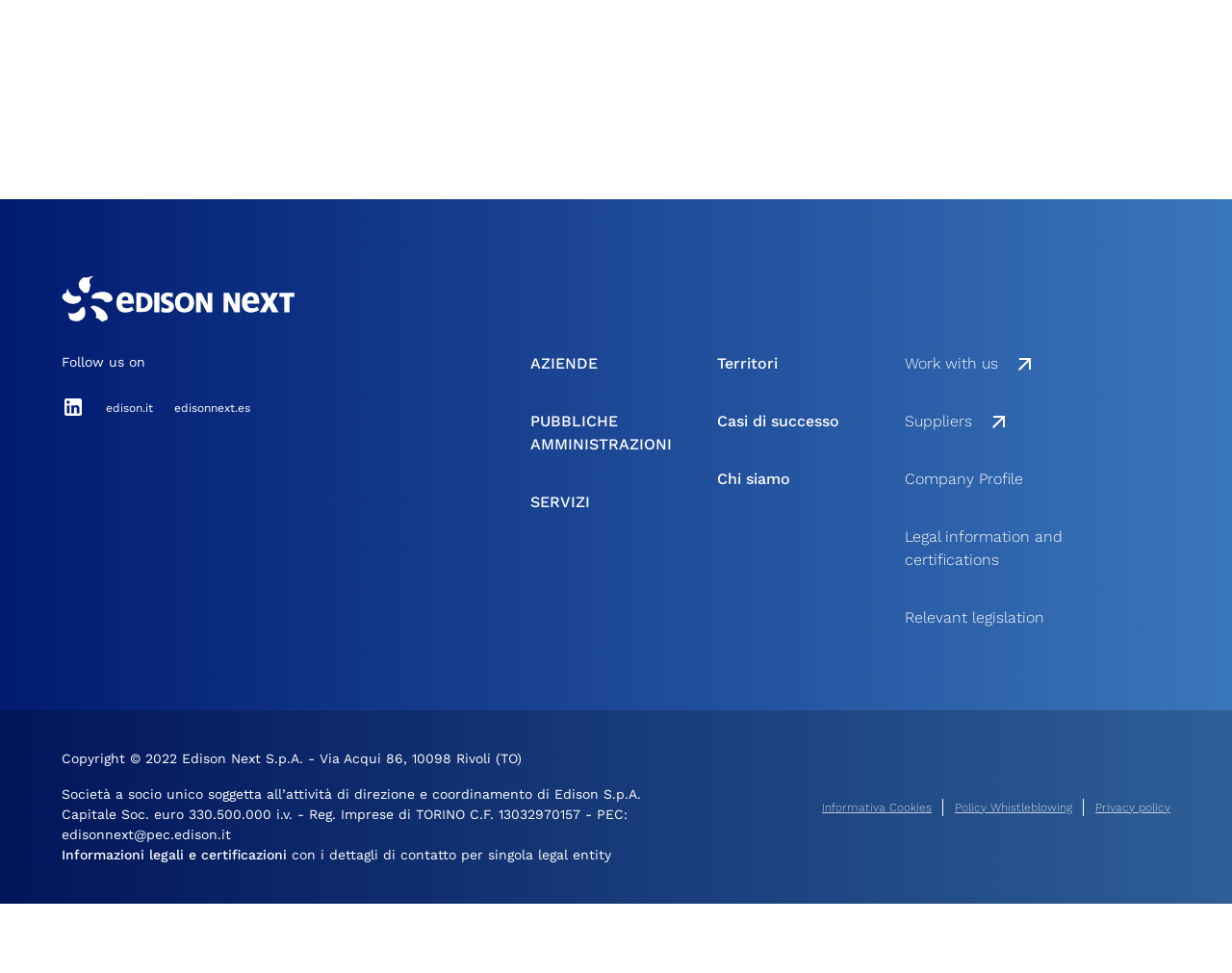What is the company name in the logo?
Using the information from the image, give a concise answer in one word or a short phrase.

Edison NEXT